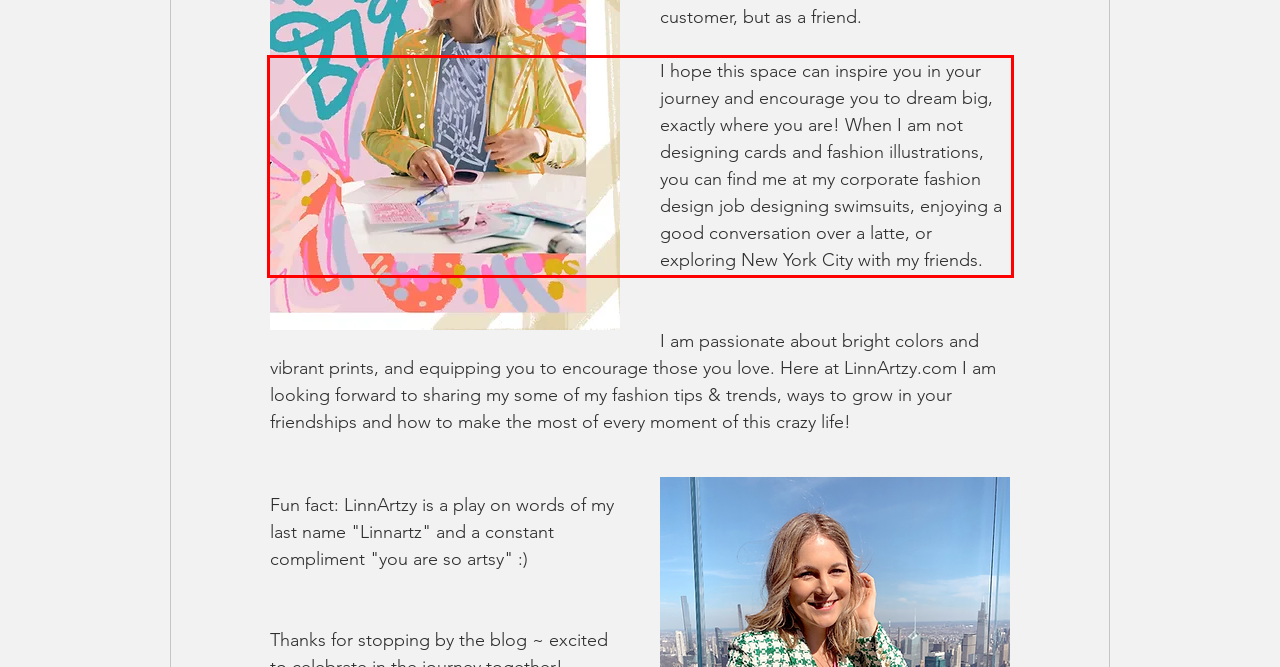You have a screenshot of a webpage with a red bounding box. Identify and extract the text content located inside the red bounding box.

I hope this space can inspire you in your journey and encourage you to dream big, exactly where you are! When I am not designing cards and fashion illustrations, you can find me at my corporate fashion design job designing swimsuits, enjoying a good conversation over a latte, or exploring New York City with my friends.